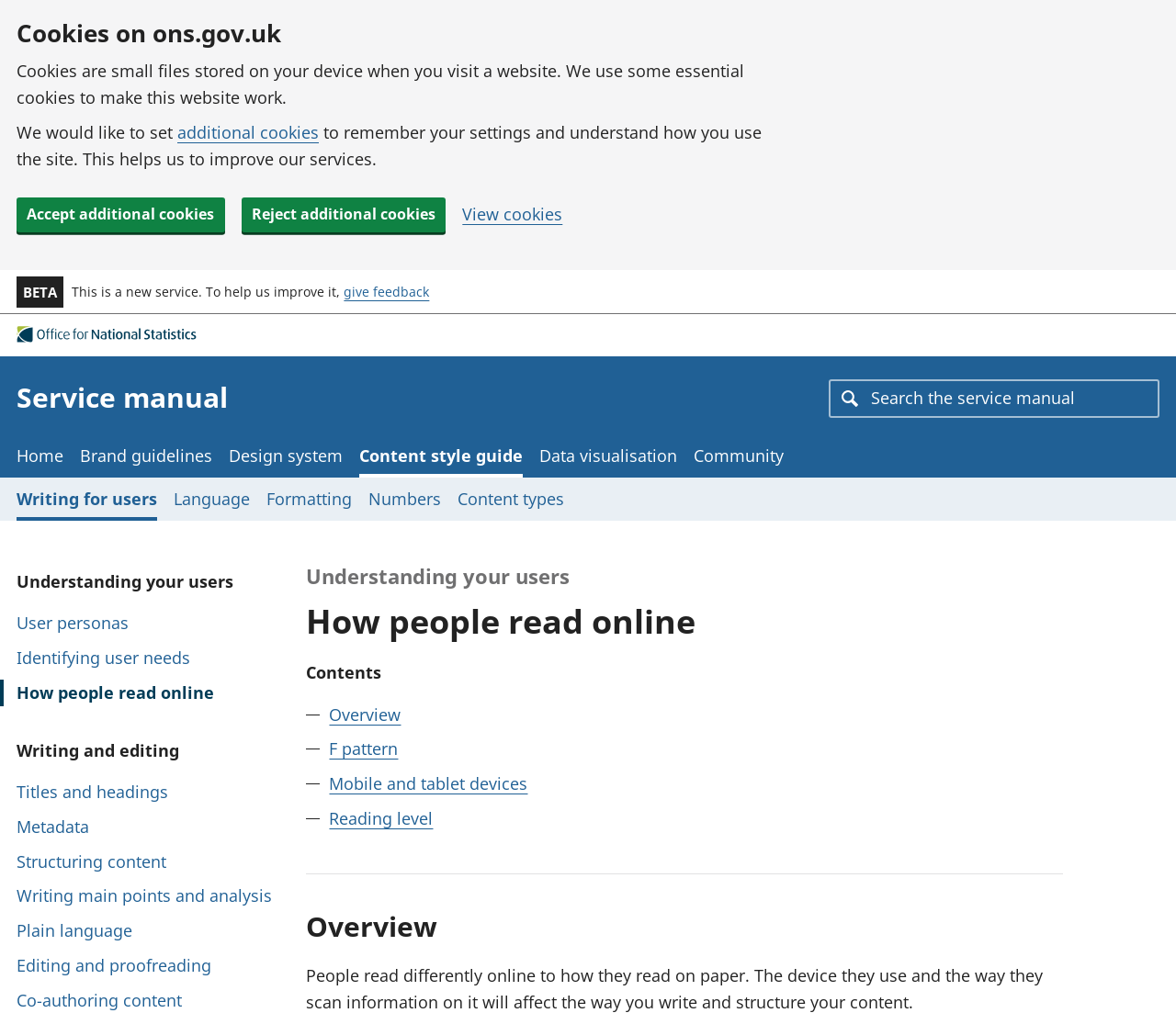Specify the bounding box coordinates of the area to click in order to follow the given instruction: "Search the service manual."

[0.705, 0.374, 0.986, 0.413]